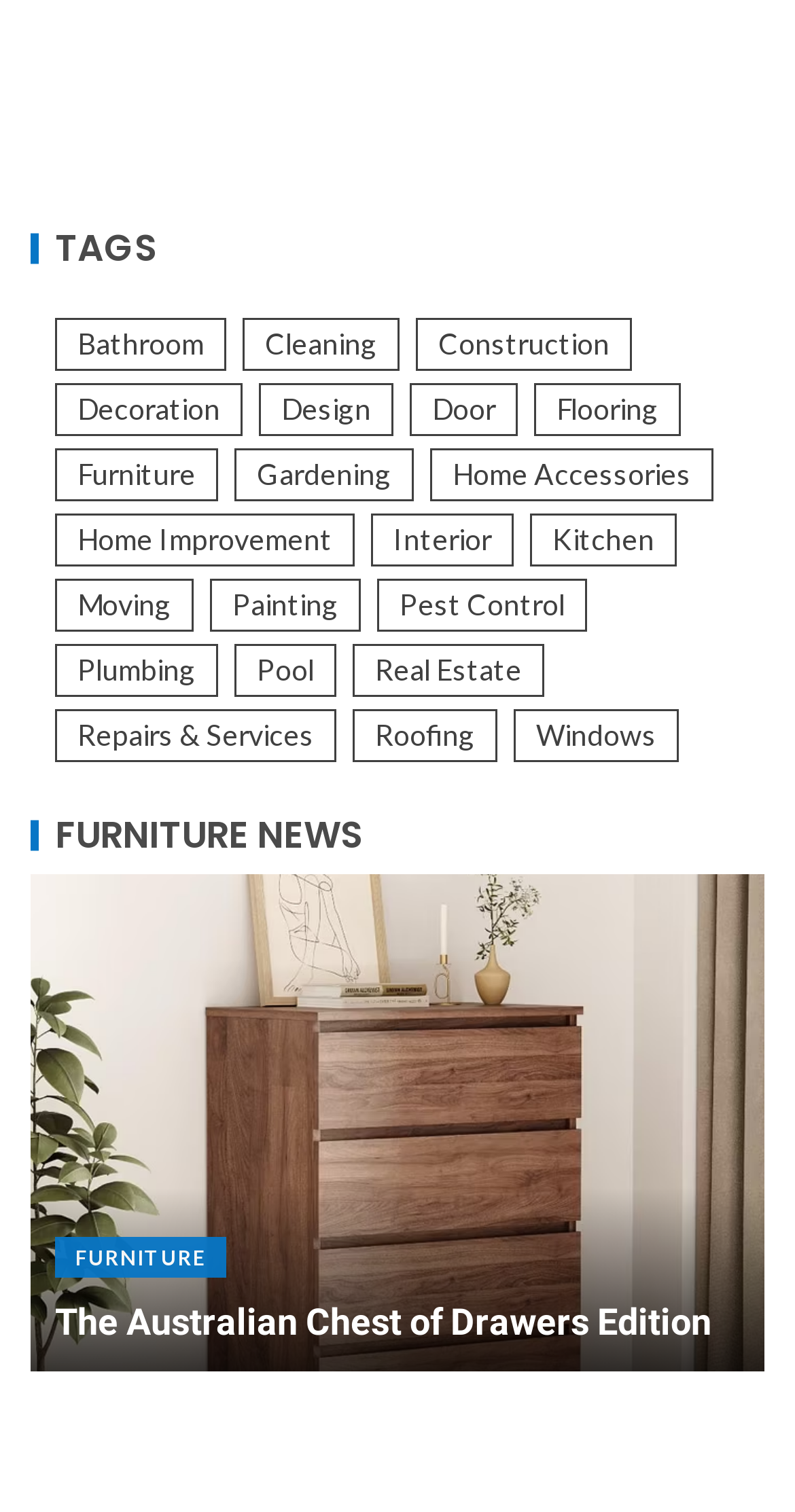Determine the bounding box coordinates for the clickable element required to fulfill the instruction: "View Furniture news". Provide the coordinates as four float numbers between 0 and 1, i.e., [left, top, right, bottom].

[0.038, 0.578, 0.962, 0.907]